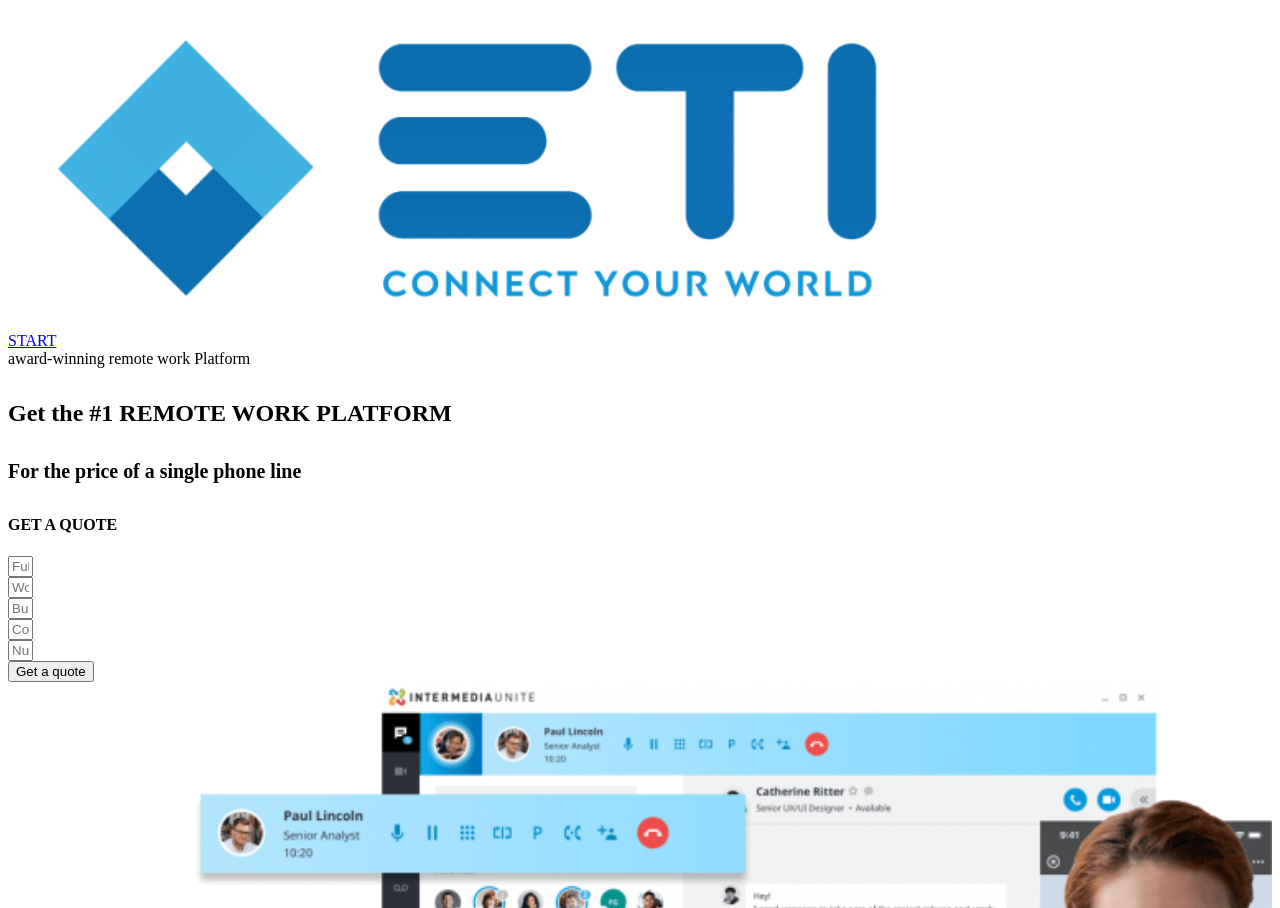Provide a thorough description of the webpage's content and layout.

The webpage is a remote work platform, specifically ETI Elevate, which offers unified communications. At the top, there are two links, one with no text and the other labeled "START". Below these links, there is a brief description of the platform, stating that it is an "award-winning remote work Platform". 

Following this description, there are three headings that span the width of the page. The first heading reads "Get the #1 REMOTE WORK PLATFORM", the second heading states "For the price of a single phone line", and the third heading is a call-to-action, "GET A QUOTE". 

Below these headings, there is a form with five text boxes, each requiring input. The text boxes are labeled "Email", "First name", "Phone number", "Company name", and "Number of employees". The phone number text box provides additional guidance, specifying that only numbers and certain phone characters are accepted. 

Finally, there is a "Get a quote" button at the bottom of the form, which is likely the next step in the process.